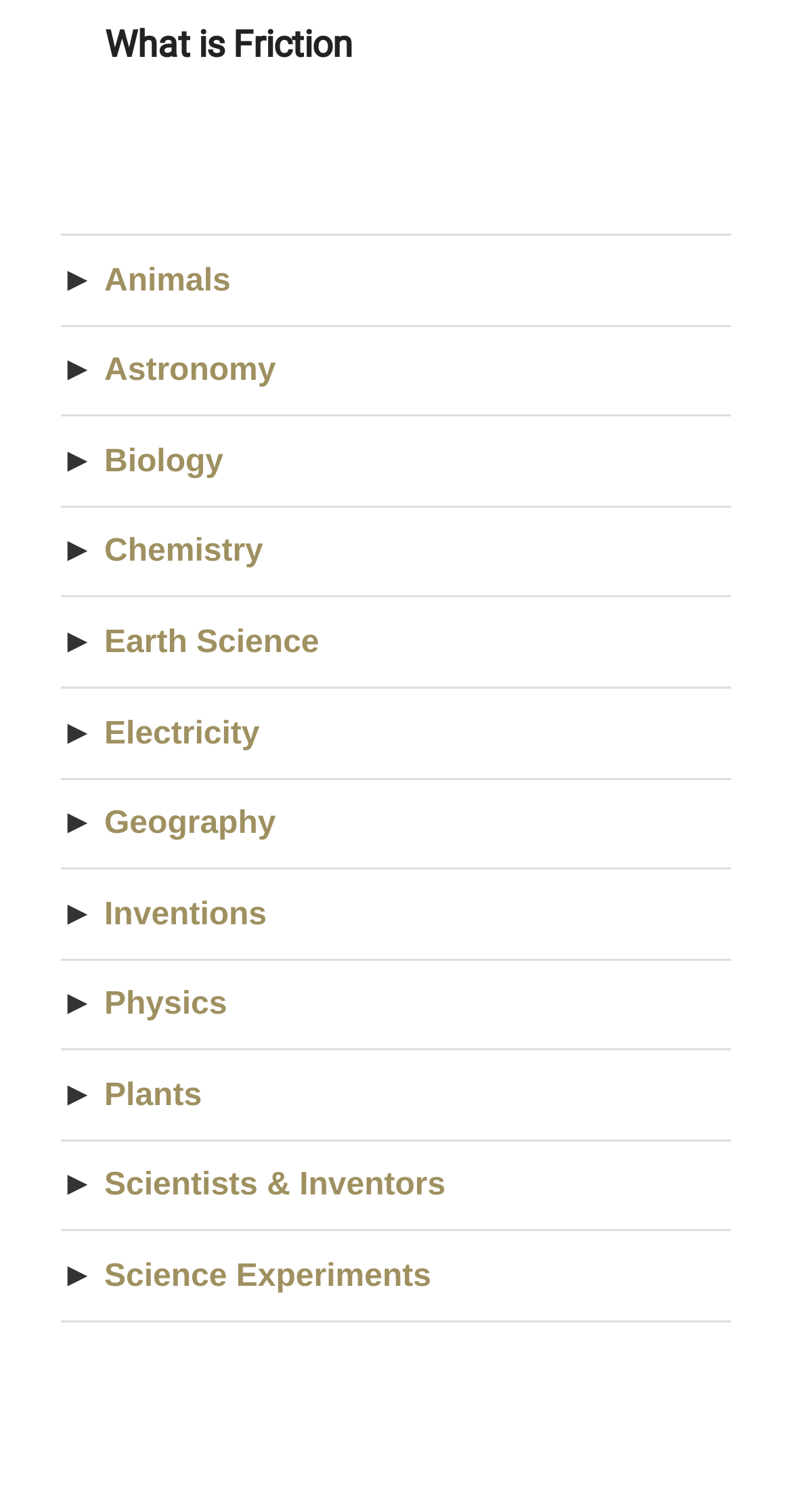Point out the bounding box coordinates of the section to click in order to follow this instruction: "Learn about Science Experiments".

[0.132, 0.833, 0.544, 0.856]